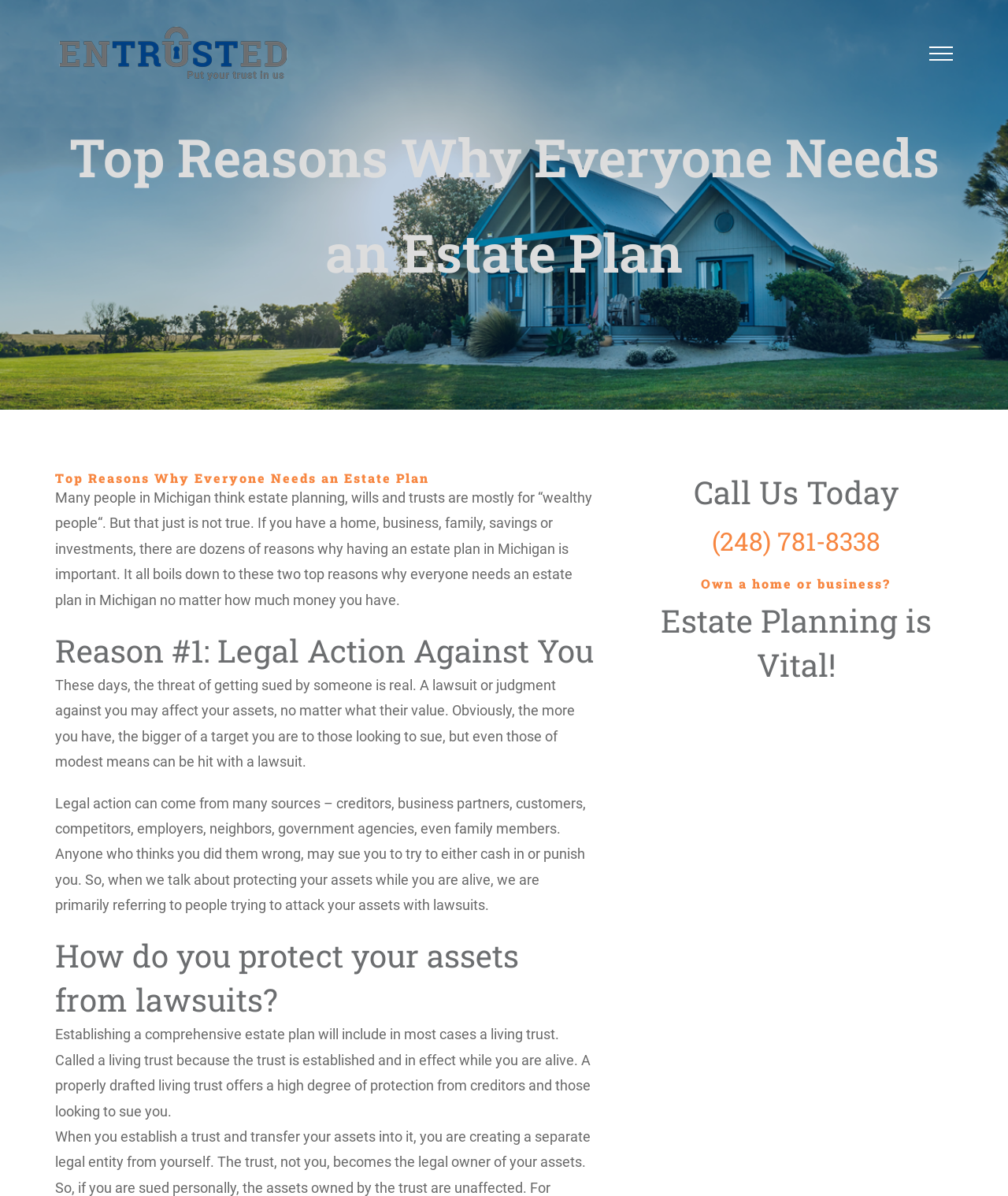Identify the bounding box for the described UI element. Provide the coordinates in (top-left x, top-left y, bottom-right x, bottom-right y) format with values ranging from 0 to 1: alt="Entrusted Estate Logo"

[0.055, 0.02, 0.289, 0.069]